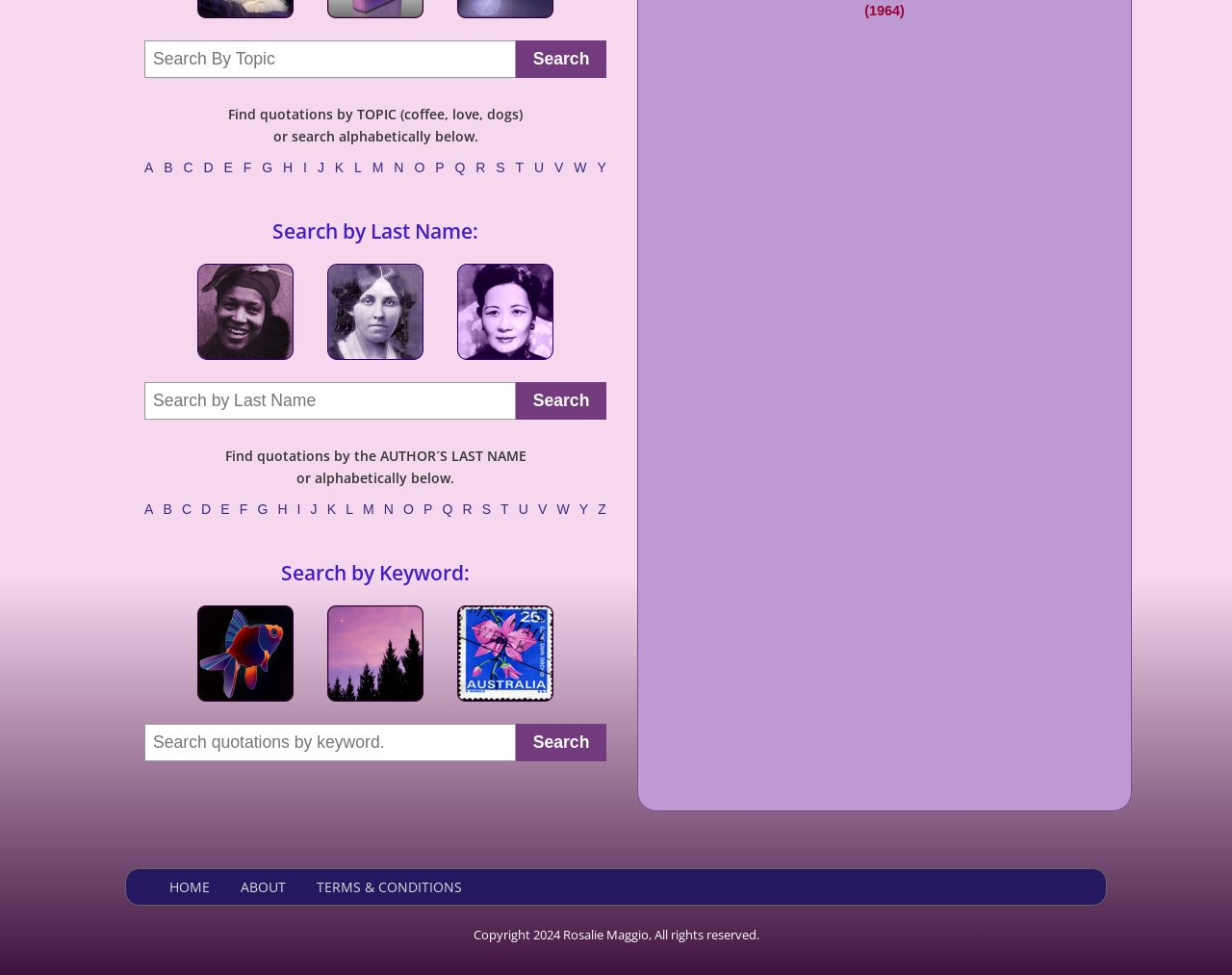Using the webpage screenshot, find the UI element described by TERMS & CONDITIONS. Provide the bounding box coordinates in the format (top-left x, top-left y, bottom-right x, bottom-right y), ensuring all values are floating point numbers between 0 and 1.

[0.257, 0.9, 0.375, 0.92]